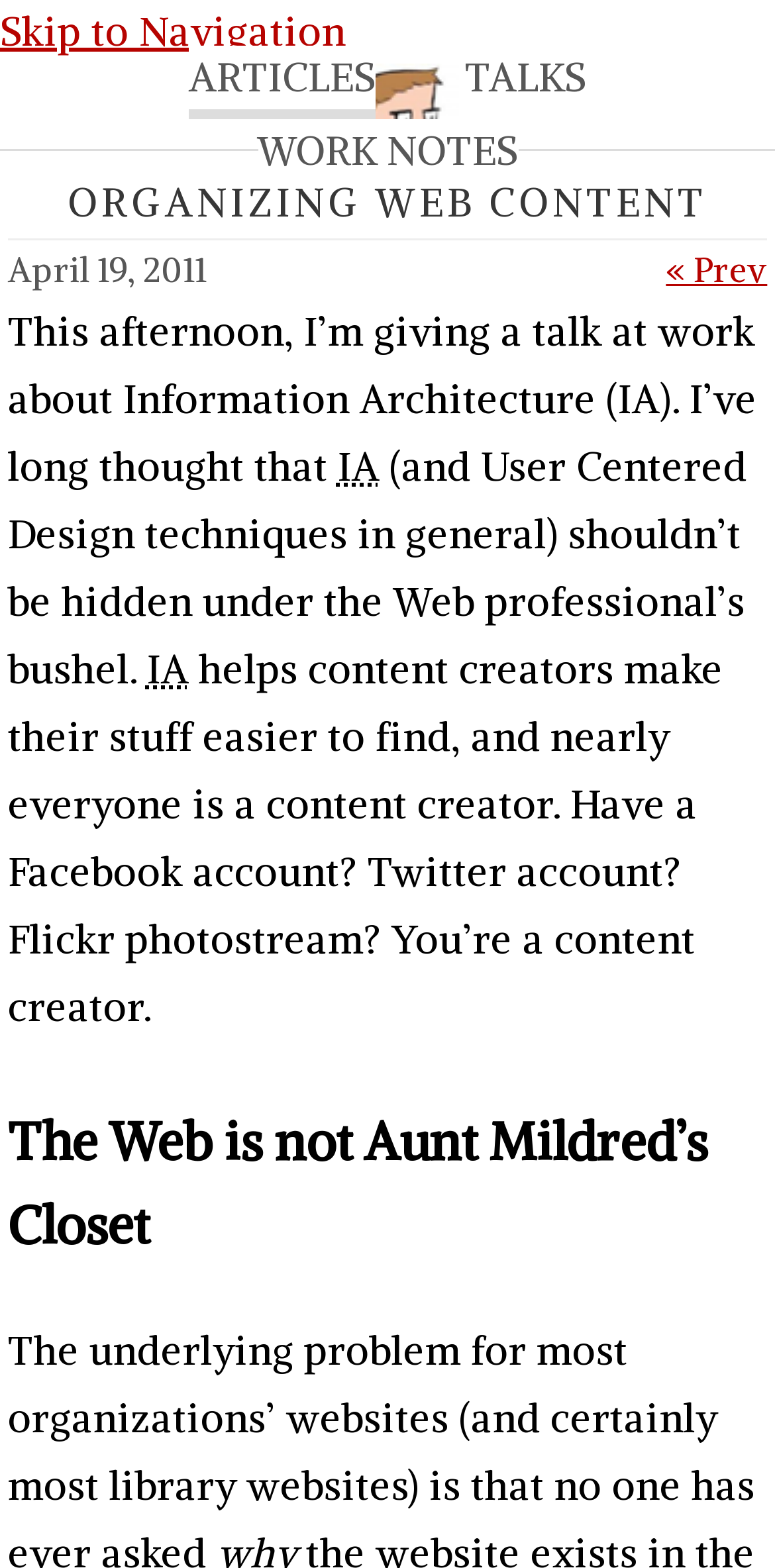Using the description: "Talks", identify the bounding box of the corresponding UI element in the screenshot.

[0.6, 0.029, 0.756, 0.069]